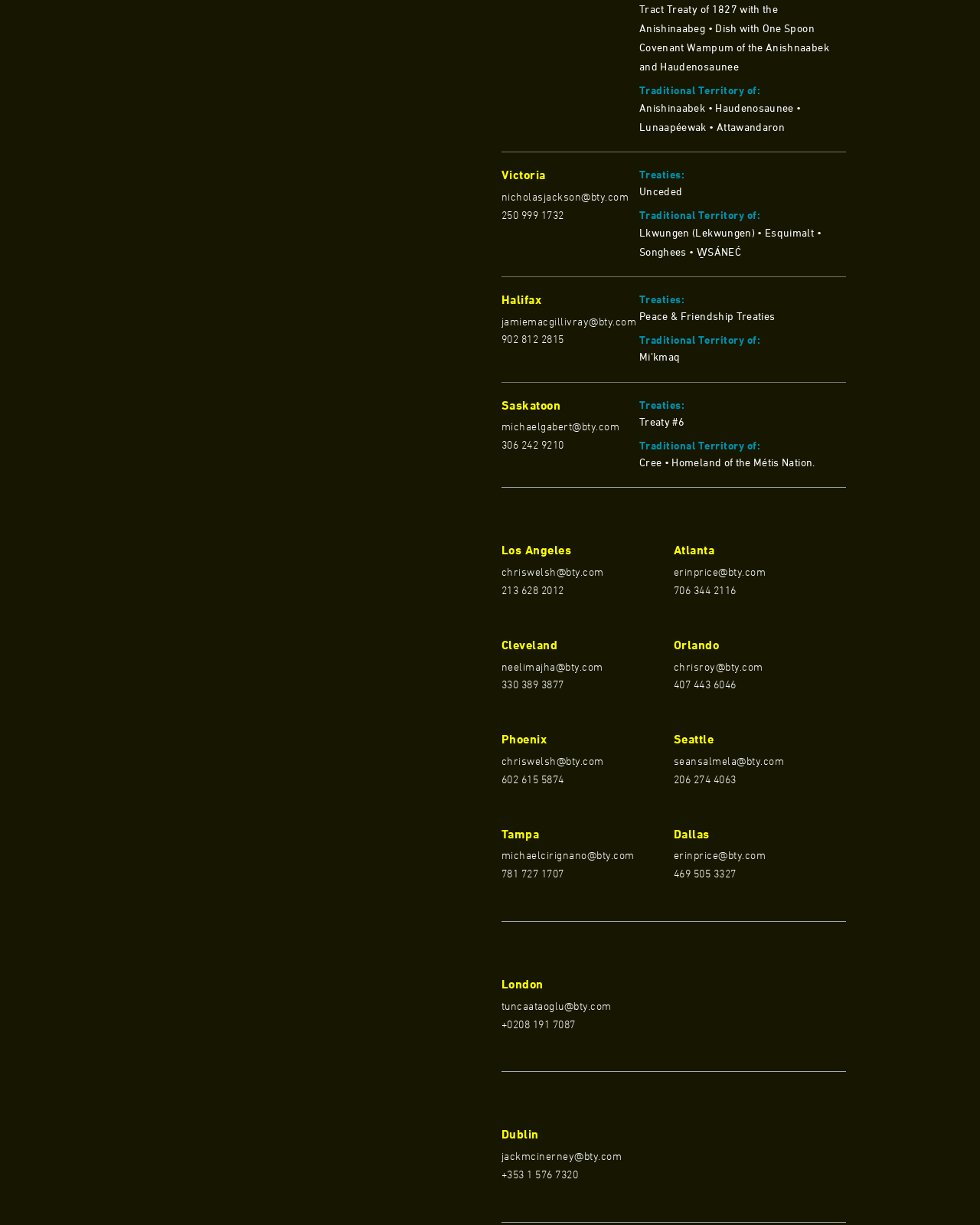Kindly determine the bounding box coordinates for the area that needs to be clicked to execute this instruction: "Contact Victoria office".

[0.512, 0.153, 0.652, 0.168]